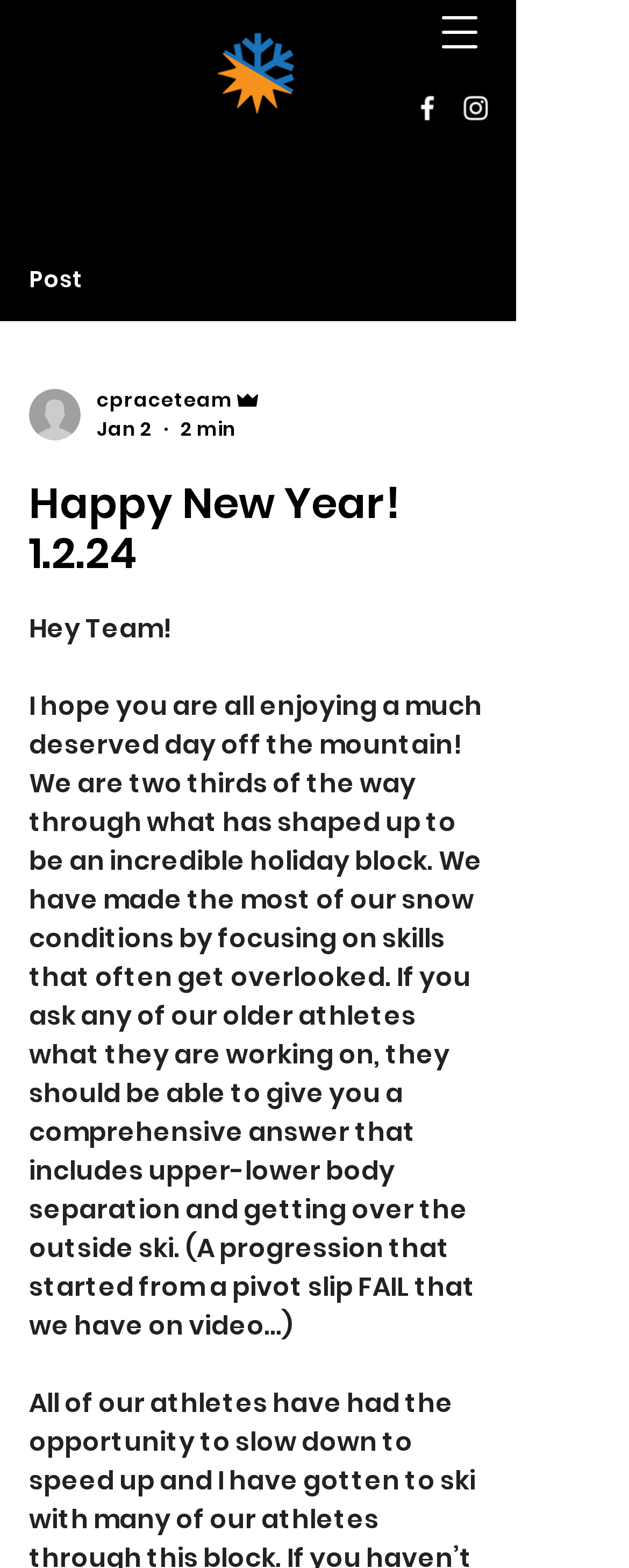What is the social media platform represented by the image?
Please provide a single word or phrase as the answer based on the screenshot.

Facebook